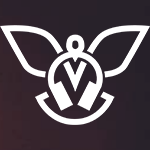Write a descriptive caption for the image, covering all notable aspects.

The image features a stylized logo representing Hitsmith Records. This design includes a central emblem resembling a shield or medallion adorned with headphones, symbolizing music or sound. Above the shield, there are two gracefully curved wings, which may convey themes of freedom, creativity, or upliftment. The overall aesthetic combines a modern, minimalistic approach with an engaging visual appeal, marking the identity of Hitsmith Records, a record label focused on promoting artistic innovation and expression in the music industry.